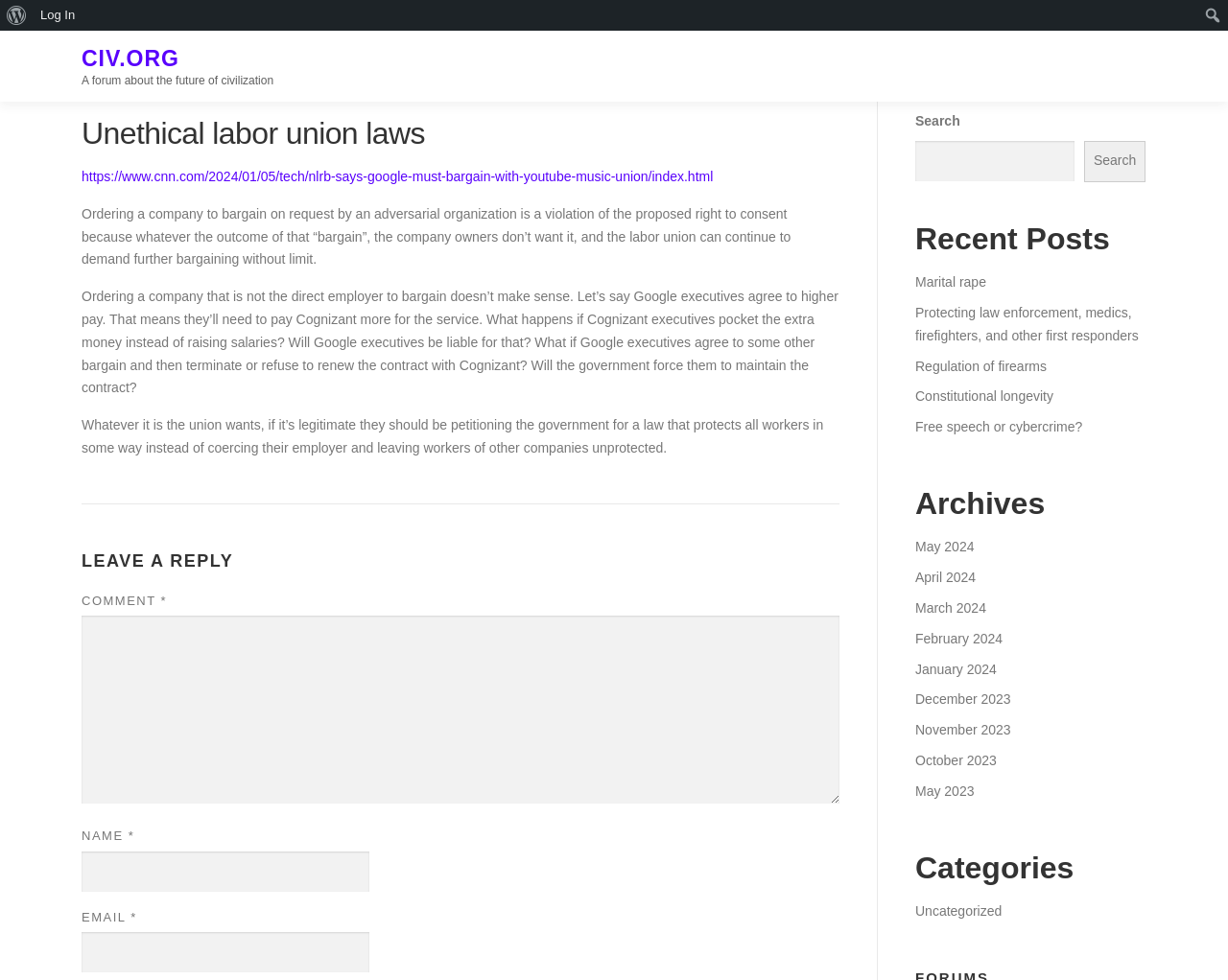Can you find the bounding box coordinates of the area I should click to execute the following instruction: "Leave a reply to the article"?

[0.066, 0.628, 0.684, 0.821]